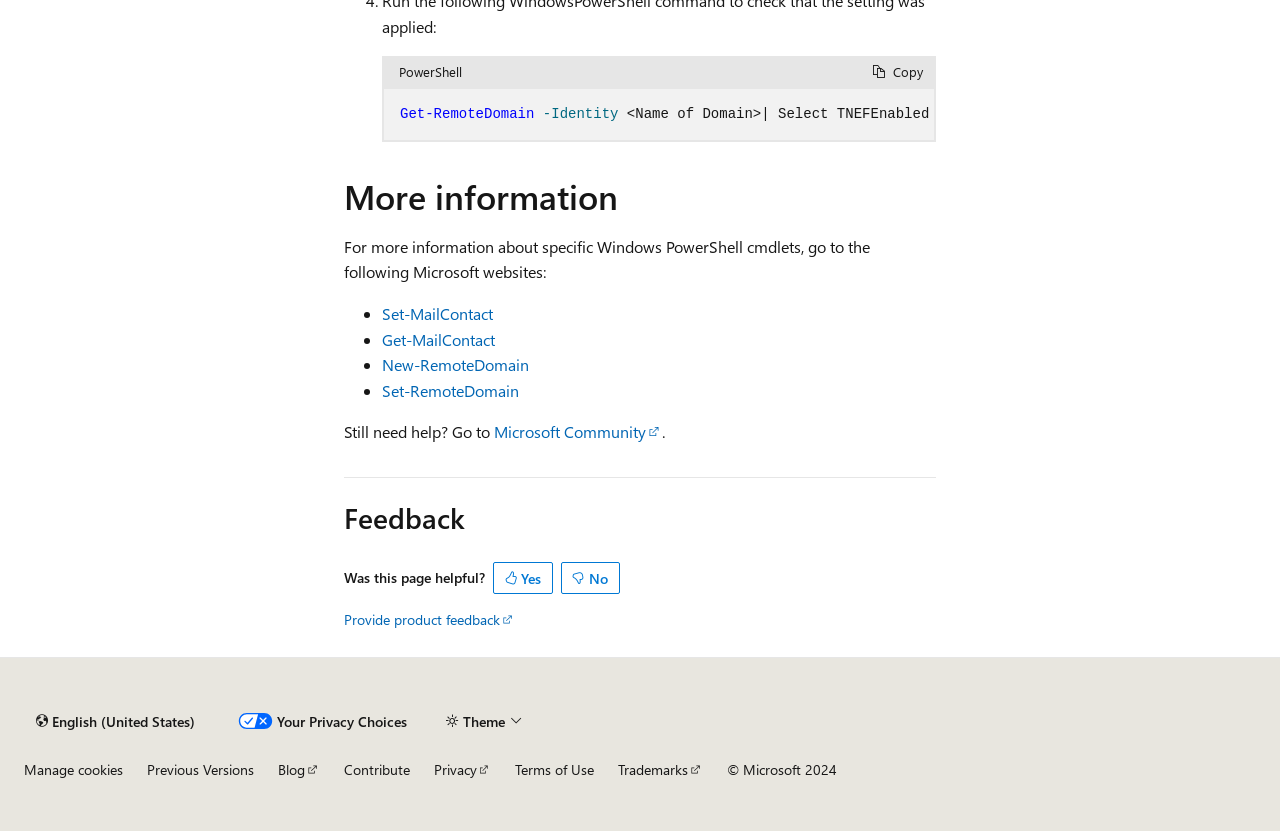Determine the bounding box coordinates for the HTML element described here: "Previous Versions".

[0.115, 0.915, 0.198, 0.938]